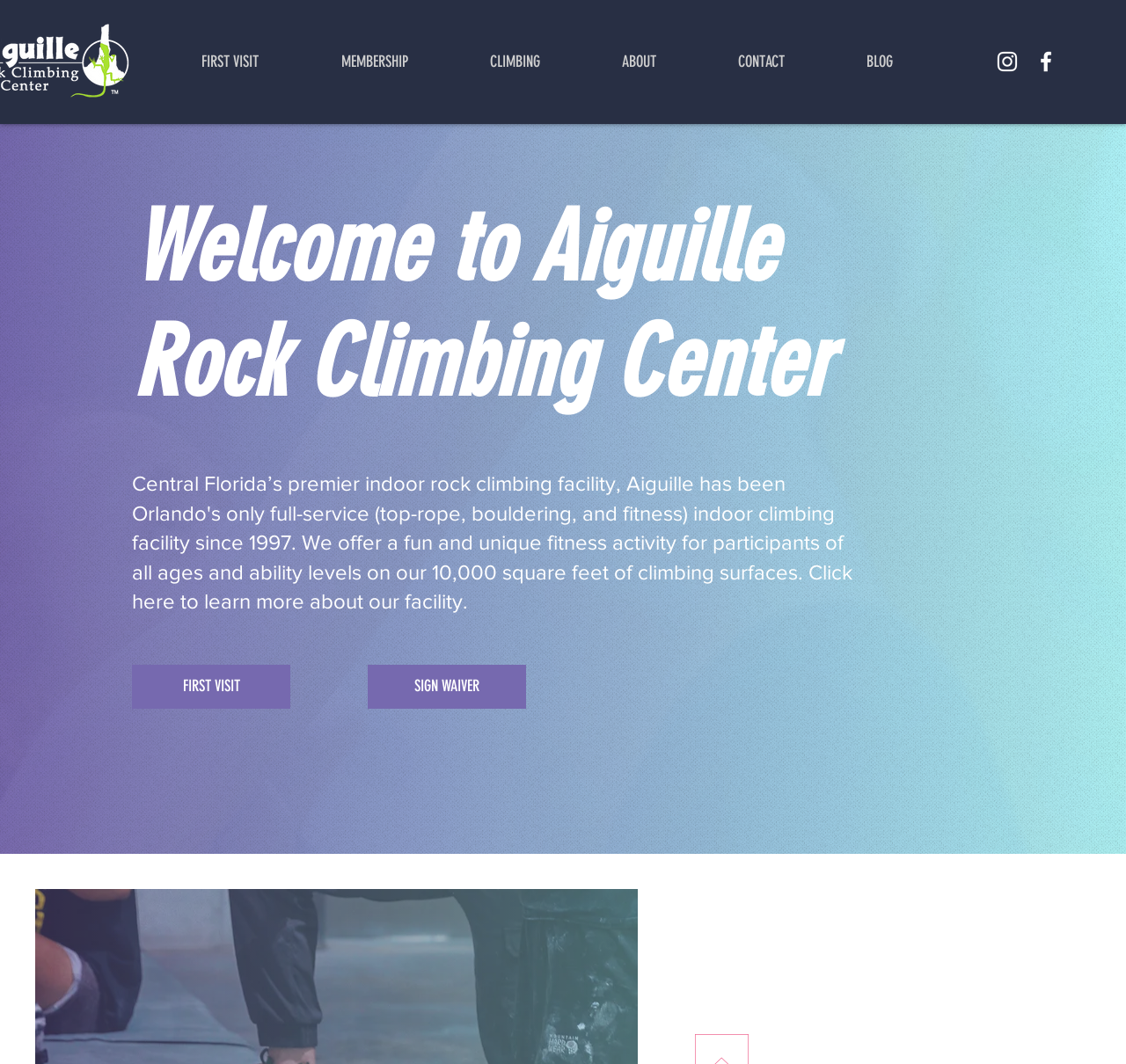What is the size of the climbing surface?
Based on the visual, give a brief answer using one word or a short phrase.

10,000 square feet